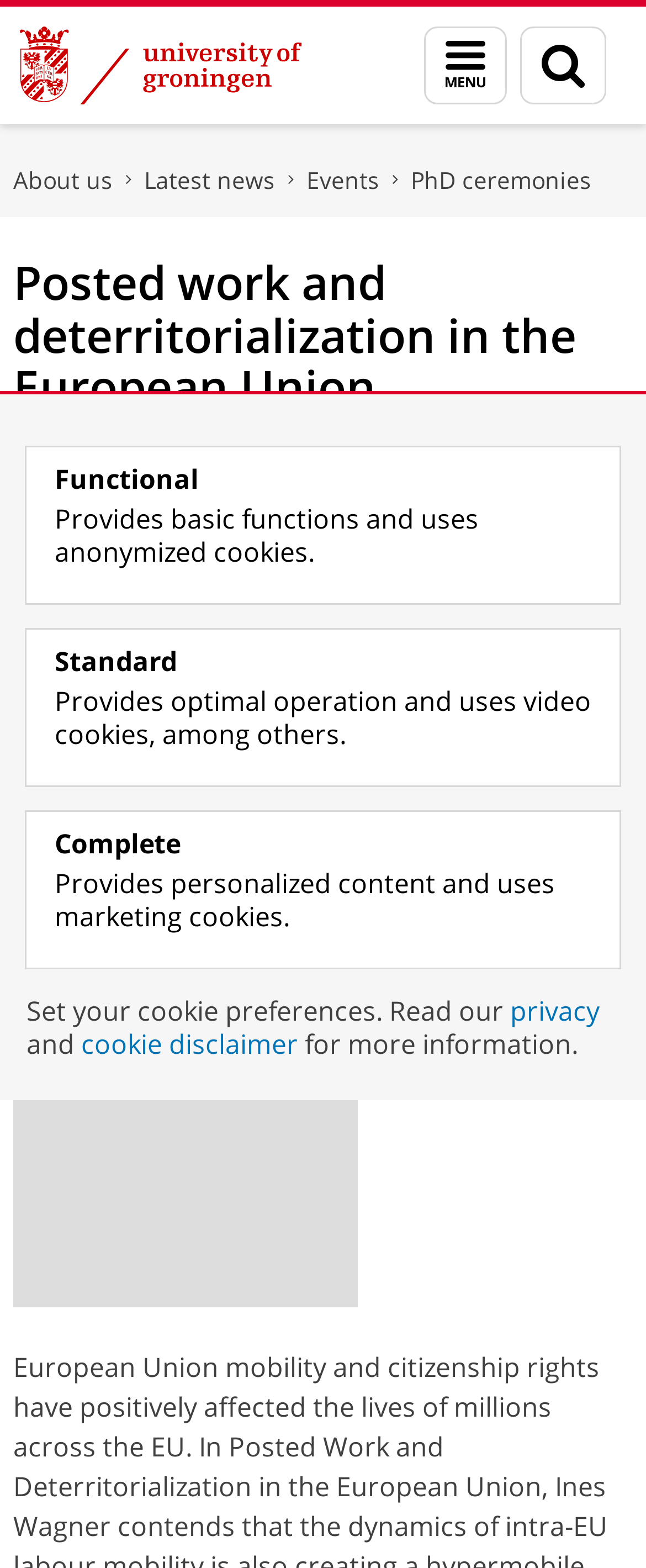Determine the bounding box coordinates for the UI element matching this description: "prof. dr. S. (Sjoerd) Beugelsdijk".

[0.4, 0.381, 0.762, 0.425]